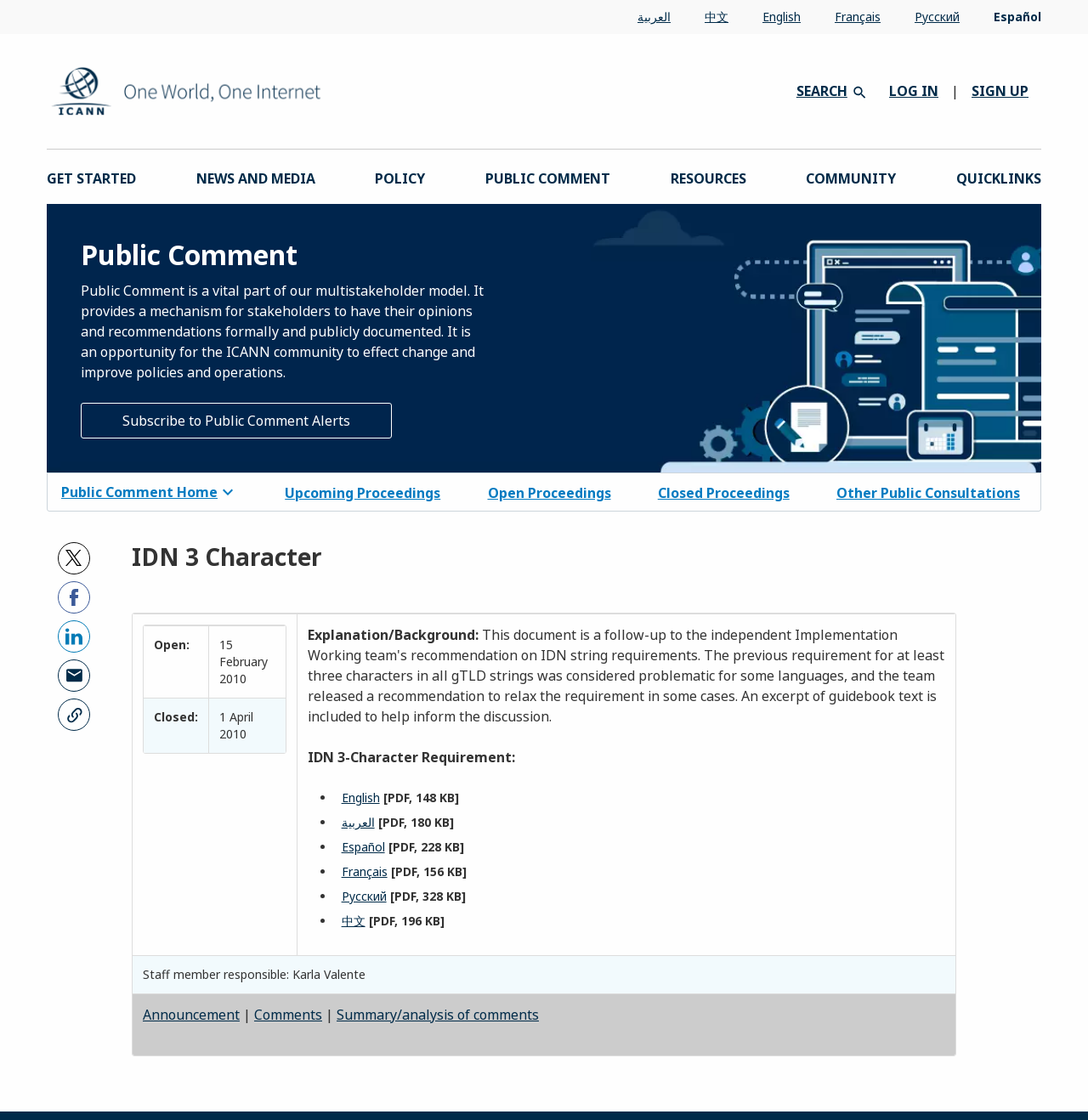Please identify the bounding box coordinates of the element I should click to complete this instruction: 'Read the announcement'. The coordinates should be given as four float numbers between 0 and 1, like this: [left, top, right, bottom].

[0.131, 0.434, 0.22, 0.451]